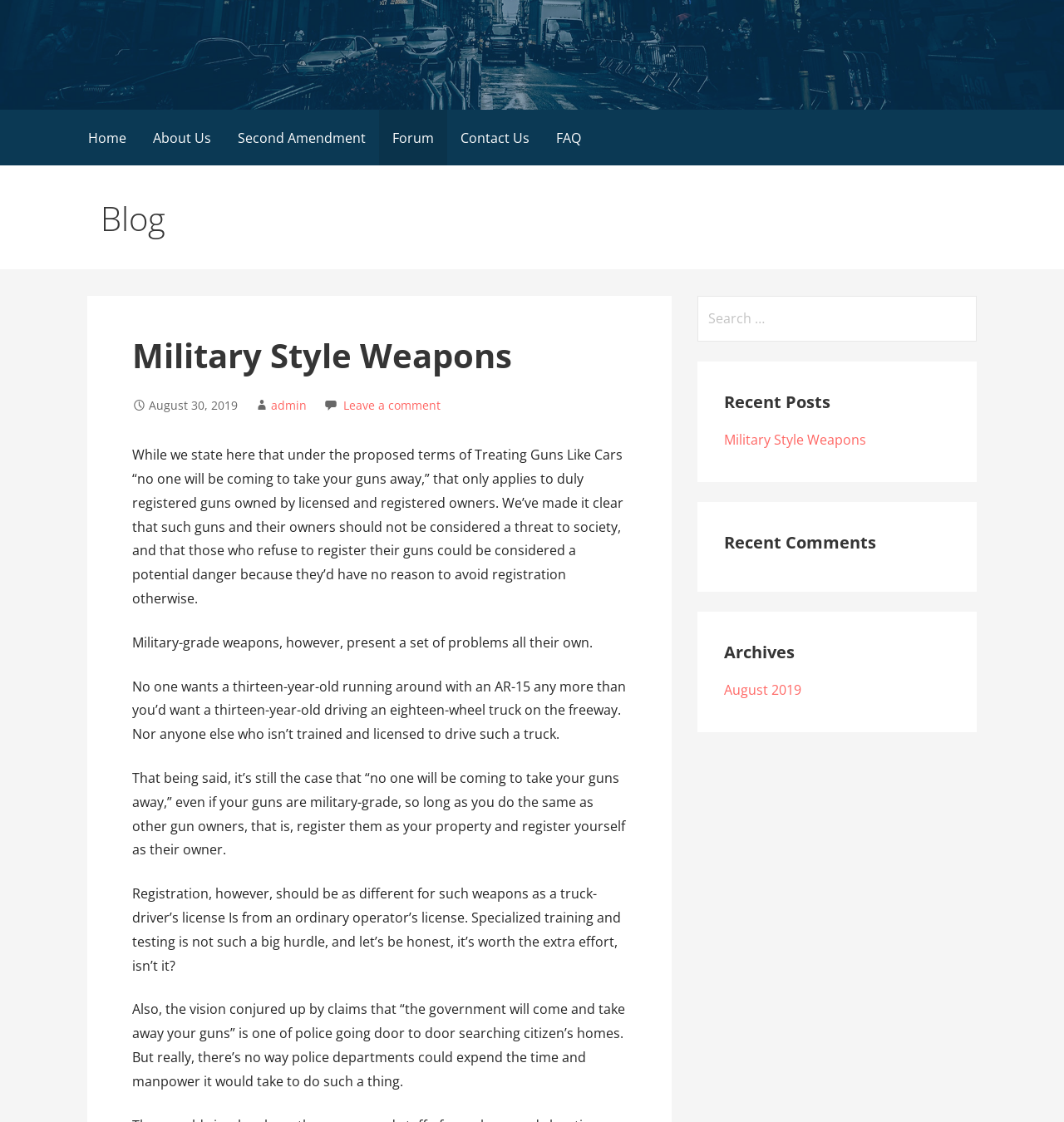What is the purpose of registering guns?
Kindly offer a comprehensive and detailed response to the question.

The purpose of registering guns can be inferred from the text which states that registering guns is necessary to ensure that they do not pose a threat to society. The text also compares registering guns to obtaining a truck-driver's license, implying that the purpose of registration is to ensure that the owner is trained and licensed to handle the weapon safely.